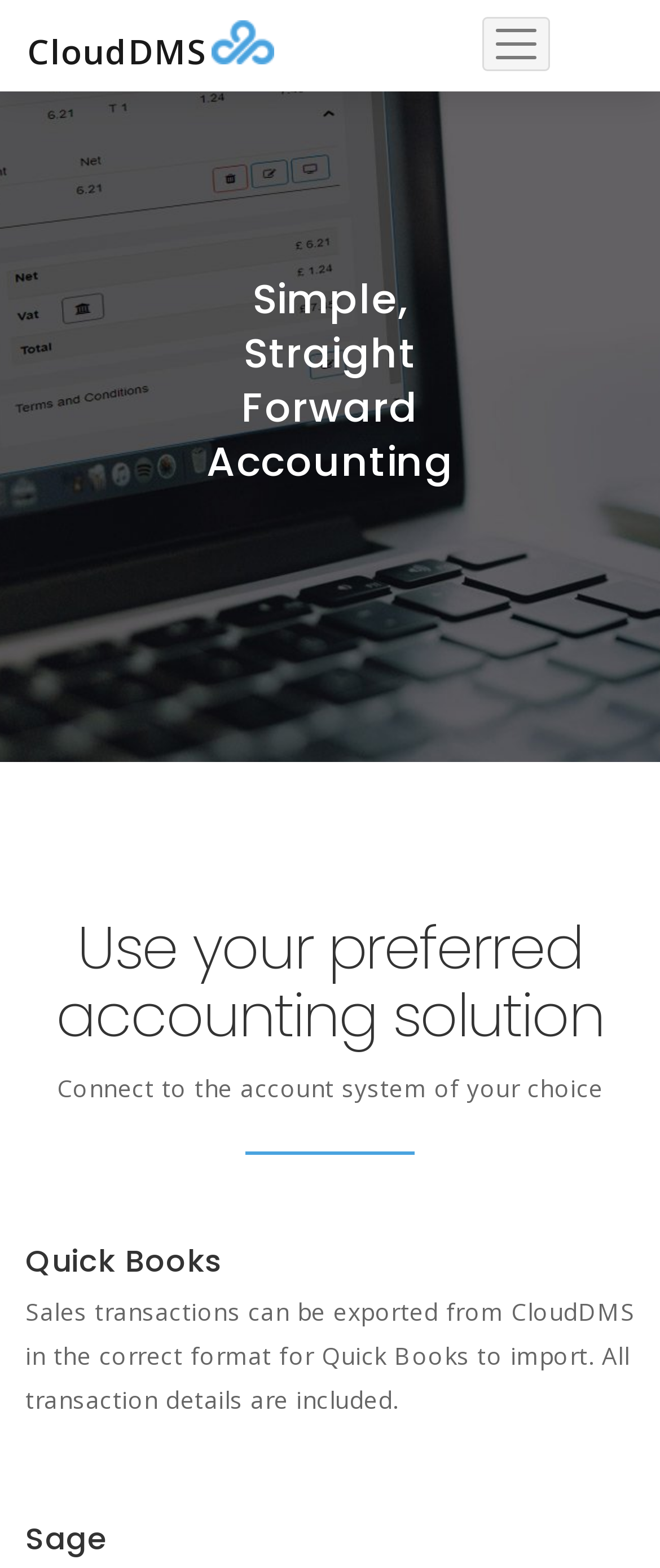Respond with a single word or short phrase to the following question: 
What is the benefit of using CloudDMS?

Connect to preferred accounting solution